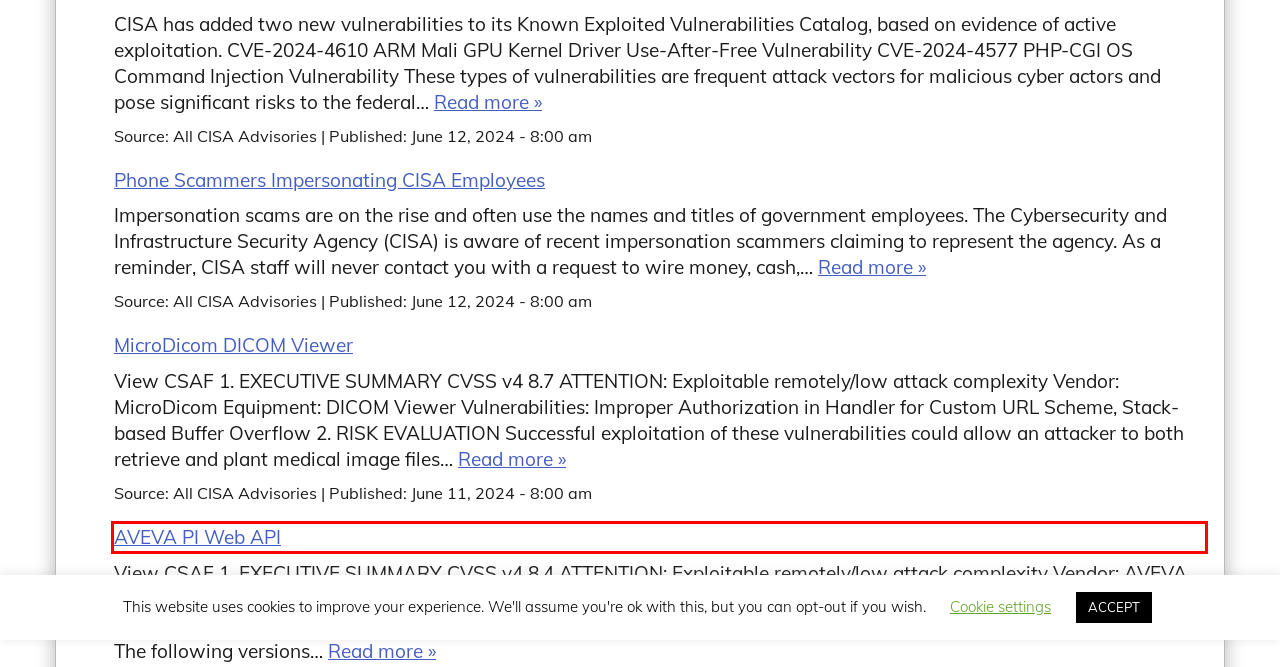You have a screenshot showing a webpage with a red bounding box highlighting an element. Choose the webpage description that best fits the new webpage after clicking the highlighted element. The descriptions are:
A. Phone Scammers Impersonating CISA Employees | CISA
B. AVEVA PI Web API | CISA
C. Cybersecurity Alerts & Advisories | CISA
D. MicroDicom DICOM Viewer | CISA
E. Awareness - DIB SCC CyberAssist
F. CyberAssist - DIB SCC CyberAssist
G. CVE -

CVE
H. CISA Adds Two Known Exploited Vulnerabilities to Catalog | CISA

B